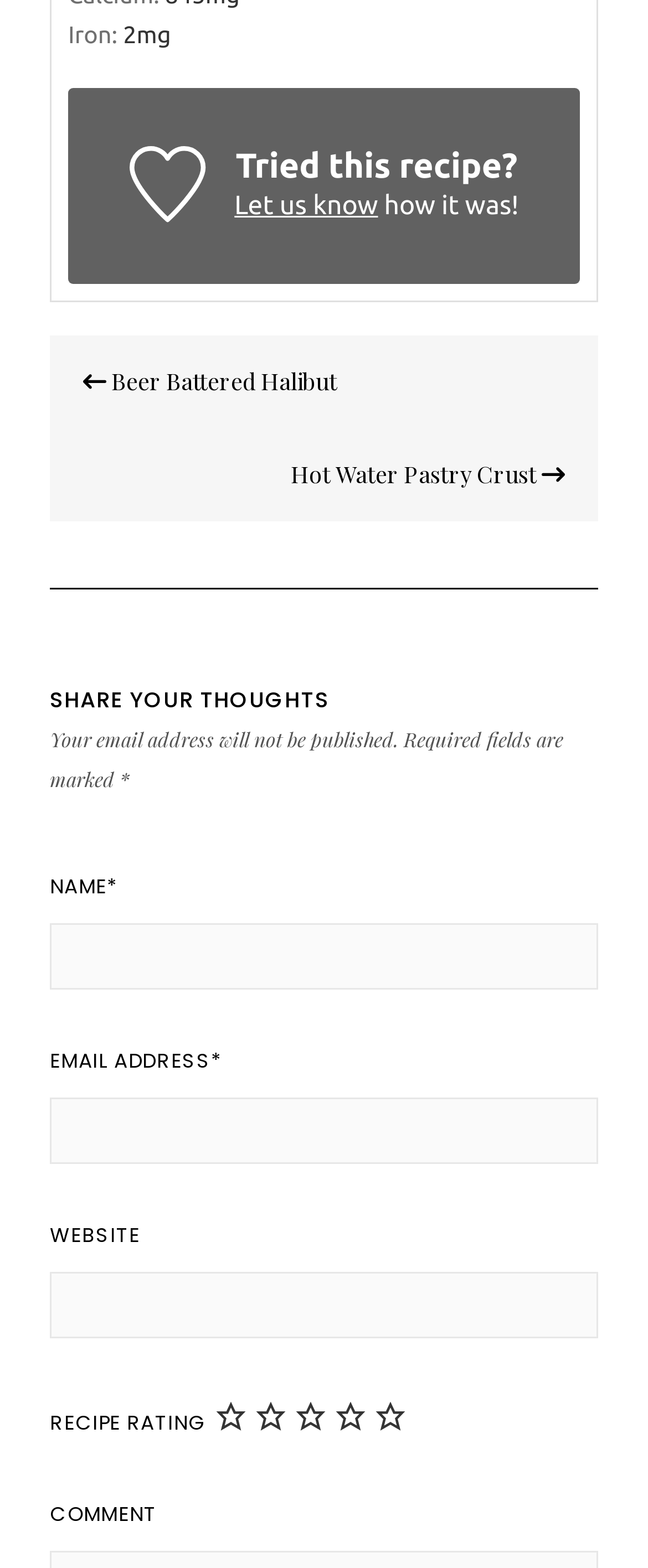Pinpoint the bounding box coordinates of the clickable element to carry out the following instruction: "Rate this recipe 5 out of 5 stars."

[0.579, 0.891, 0.641, 0.916]